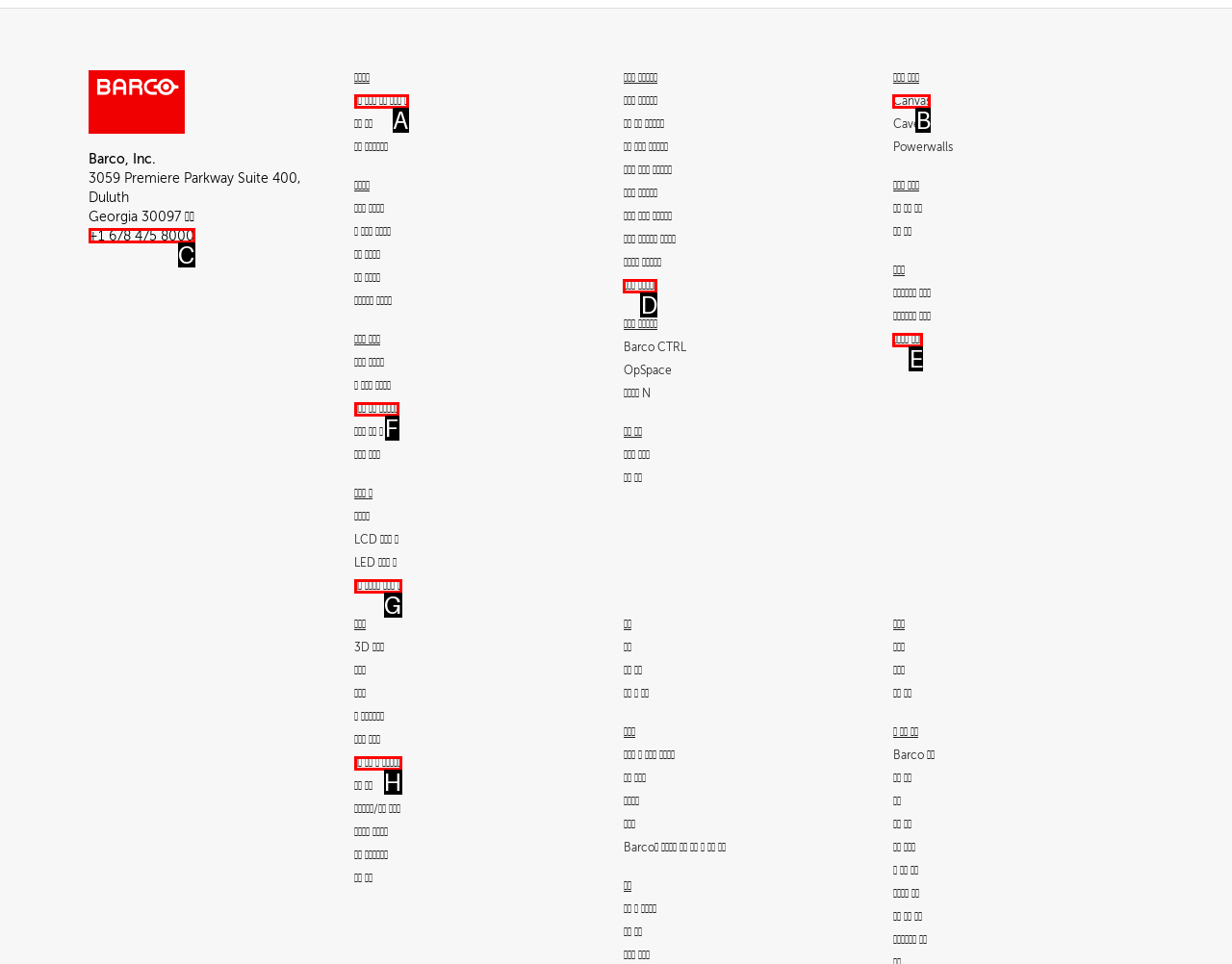Determine which option fits the following description: 리어 프로젝션 비디오 월
Answer with the corresponding option's letter directly.

G